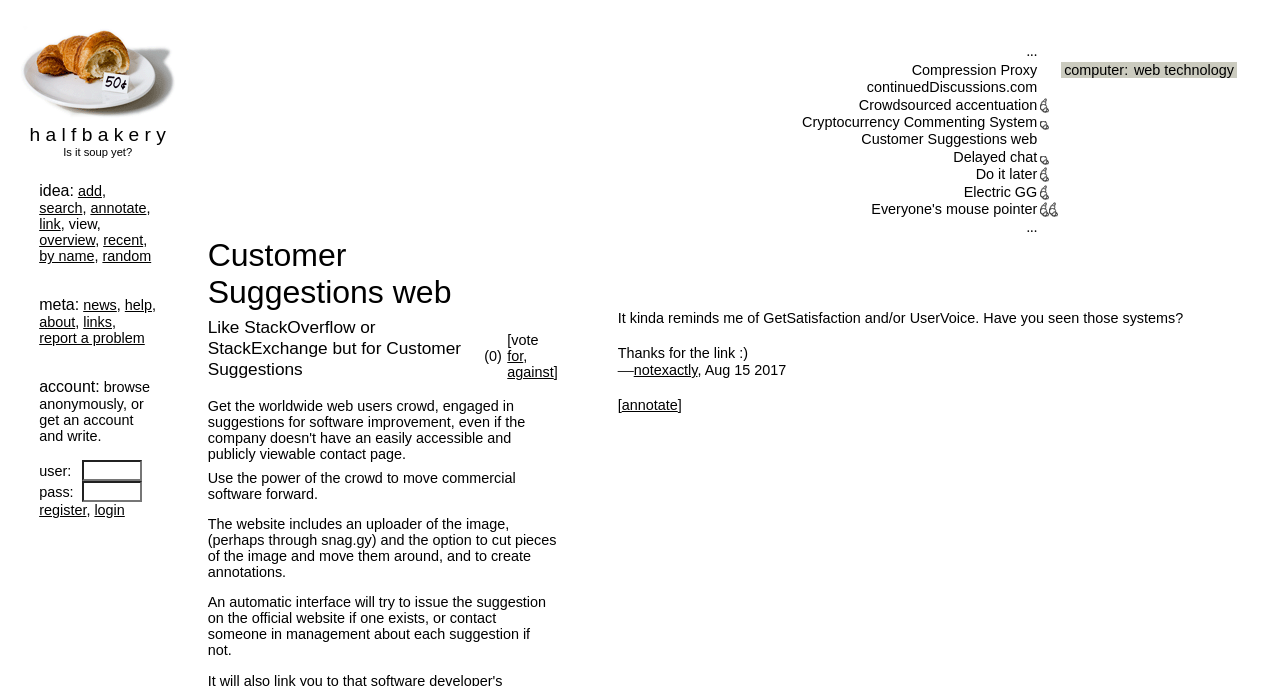Determine the bounding box coordinates of the region I should click to achieve the following instruction: "annotate an idea". Ensure the bounding box coordinates are four float numbers between 0 and 1, i.e., [left, top, right, bottom].

[0.071, 0.292, 0.114, 0.315]